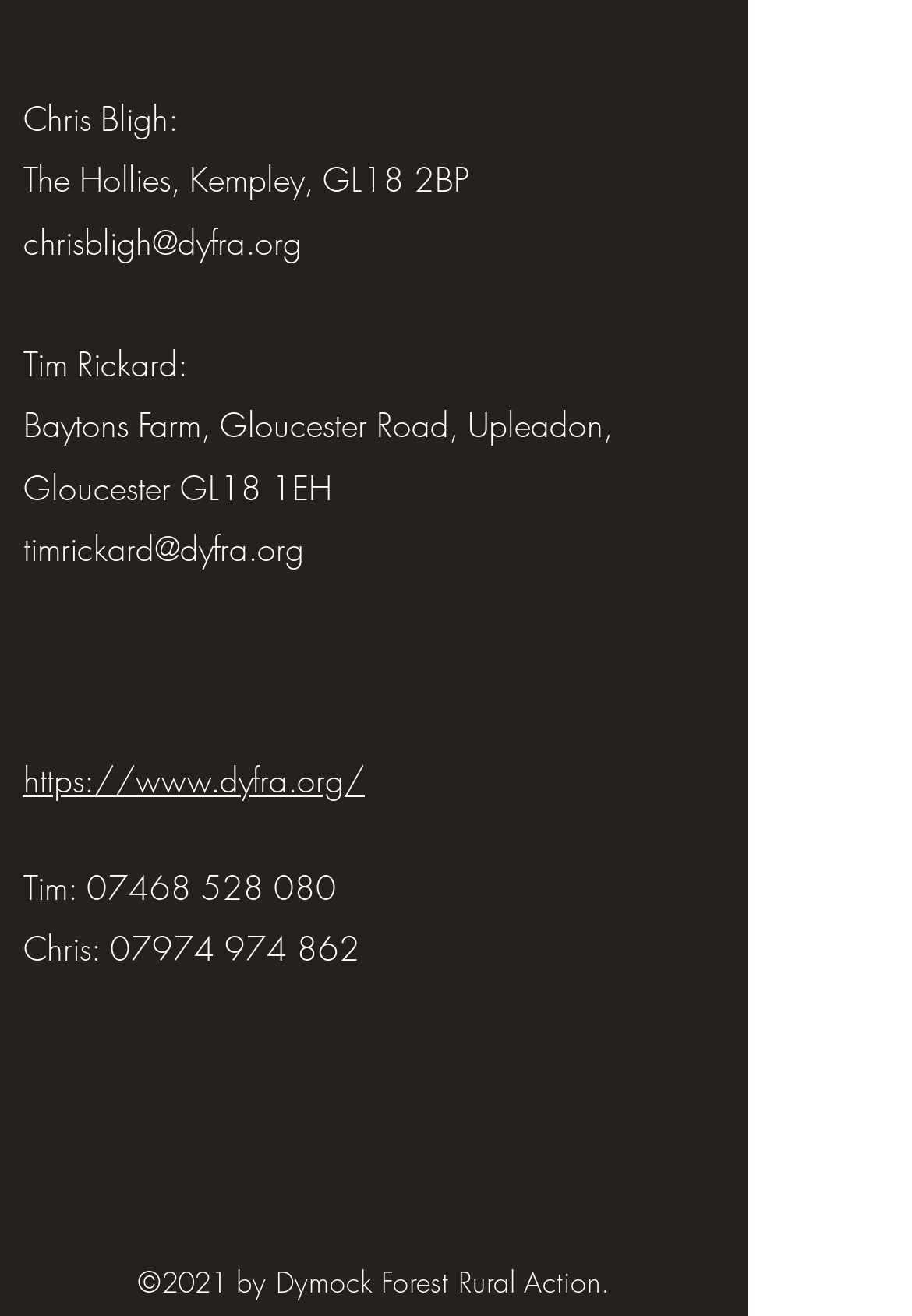Please find the bounding box for the UI component described as follows: "07468 528 080".

[0.095, 0.657, 0.369, 0.691]